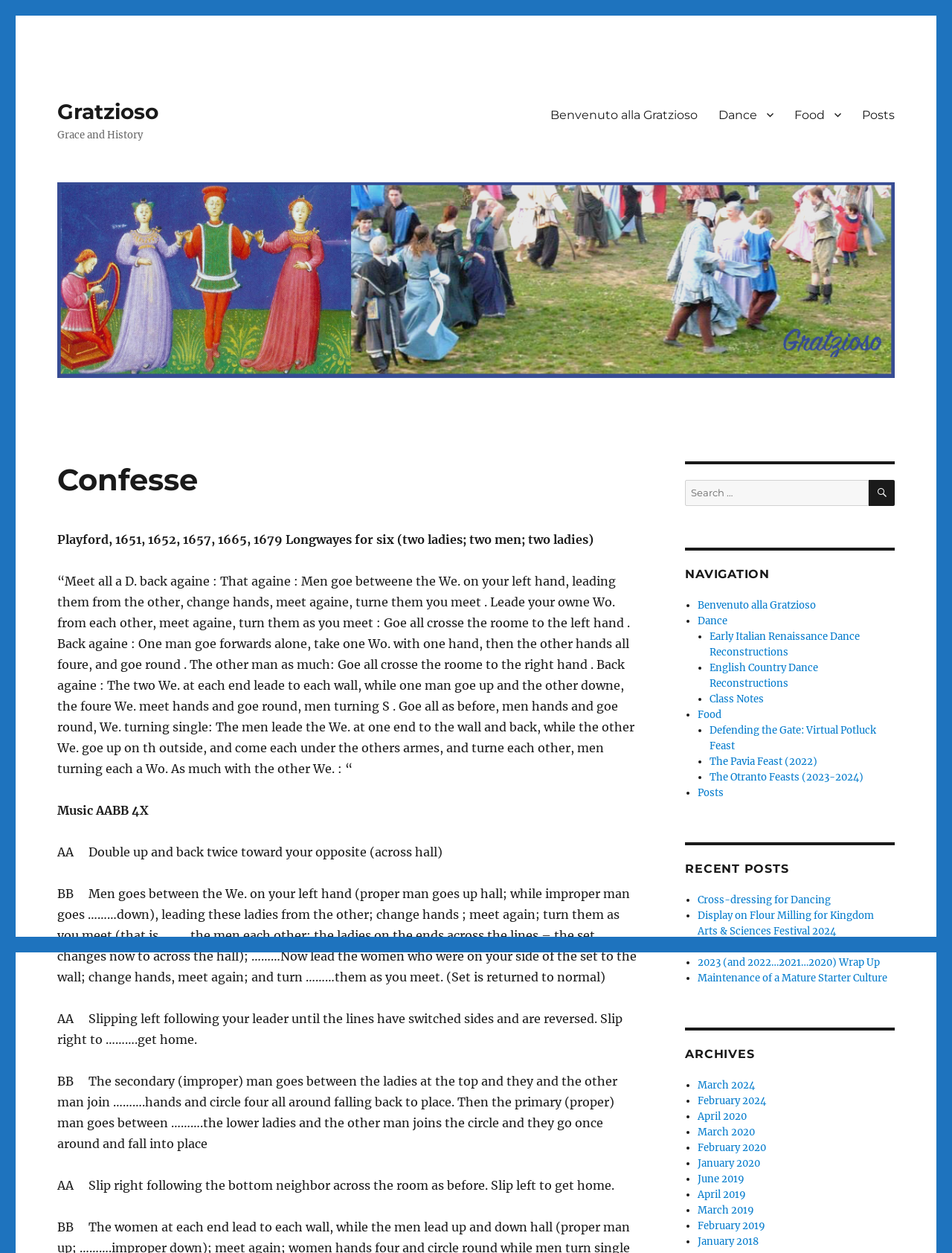Answer this question using a single word or a brief phrase:
What is the music structure of the dance?

AABB 4X